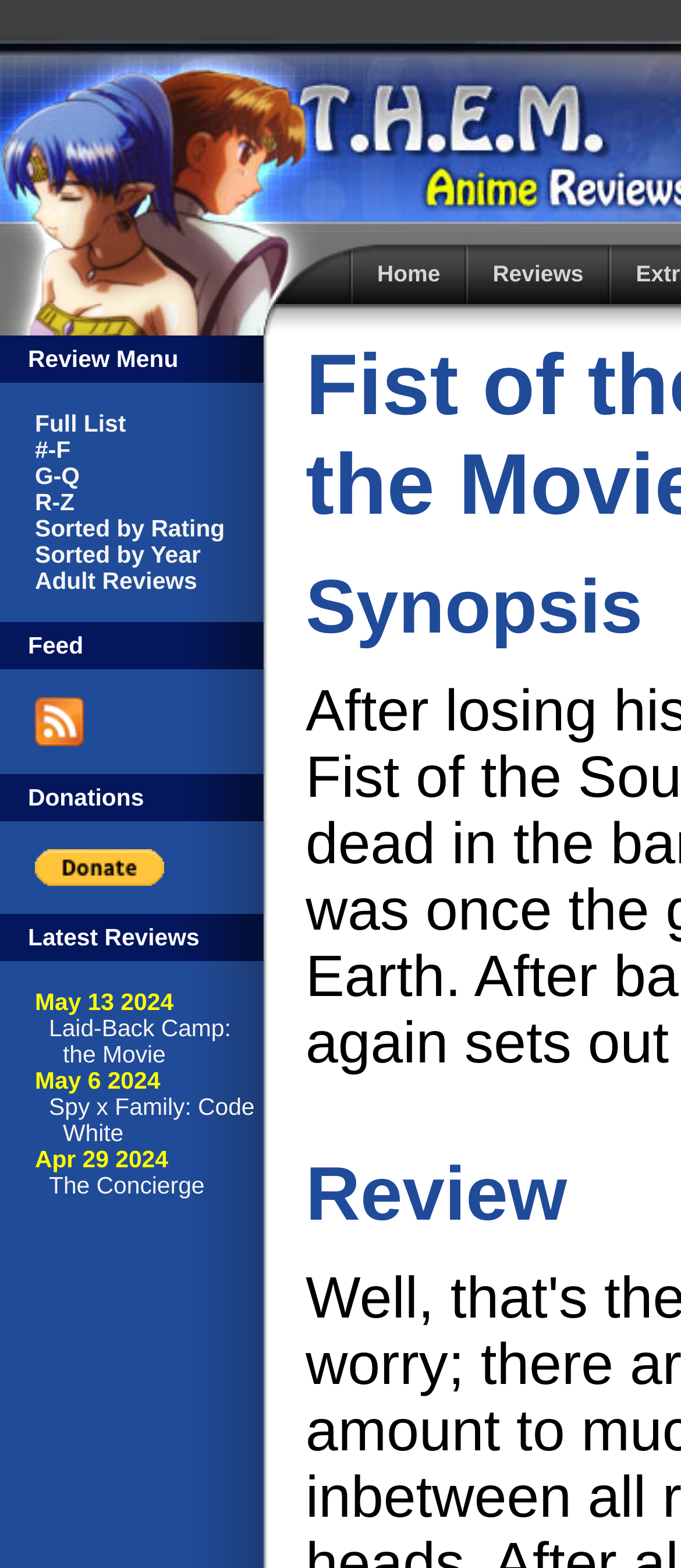Identify the bounding box coordinates necessary to click and complete the given instruction: "go to home page".

[0.549, 0.155, 0.682, 0.194]